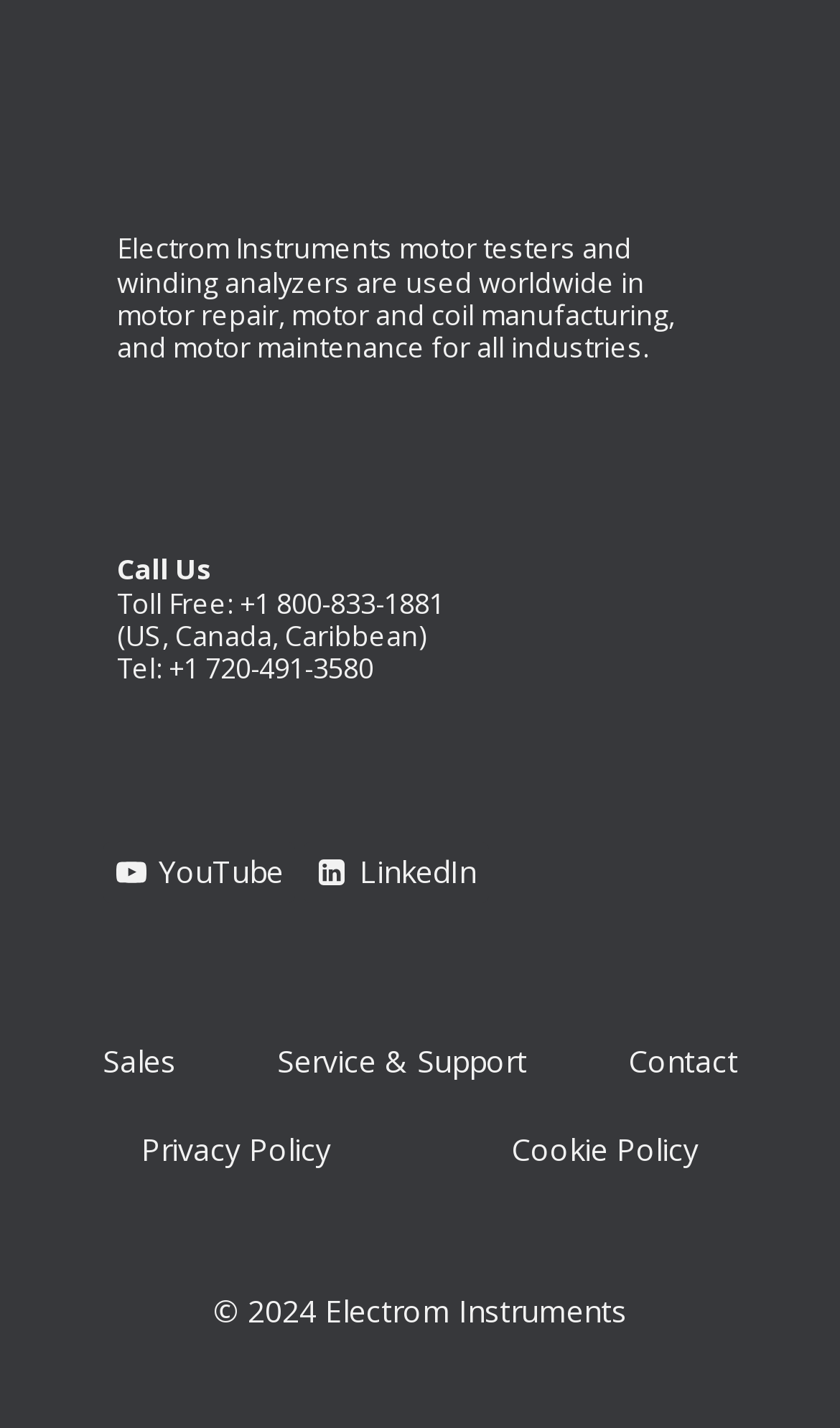Please identify the bounding box coordinates of the area I need to click to accomplish the following instruction: "Visit the YouTube channel".

[0.123, 0.59, 0.352, 0.633]